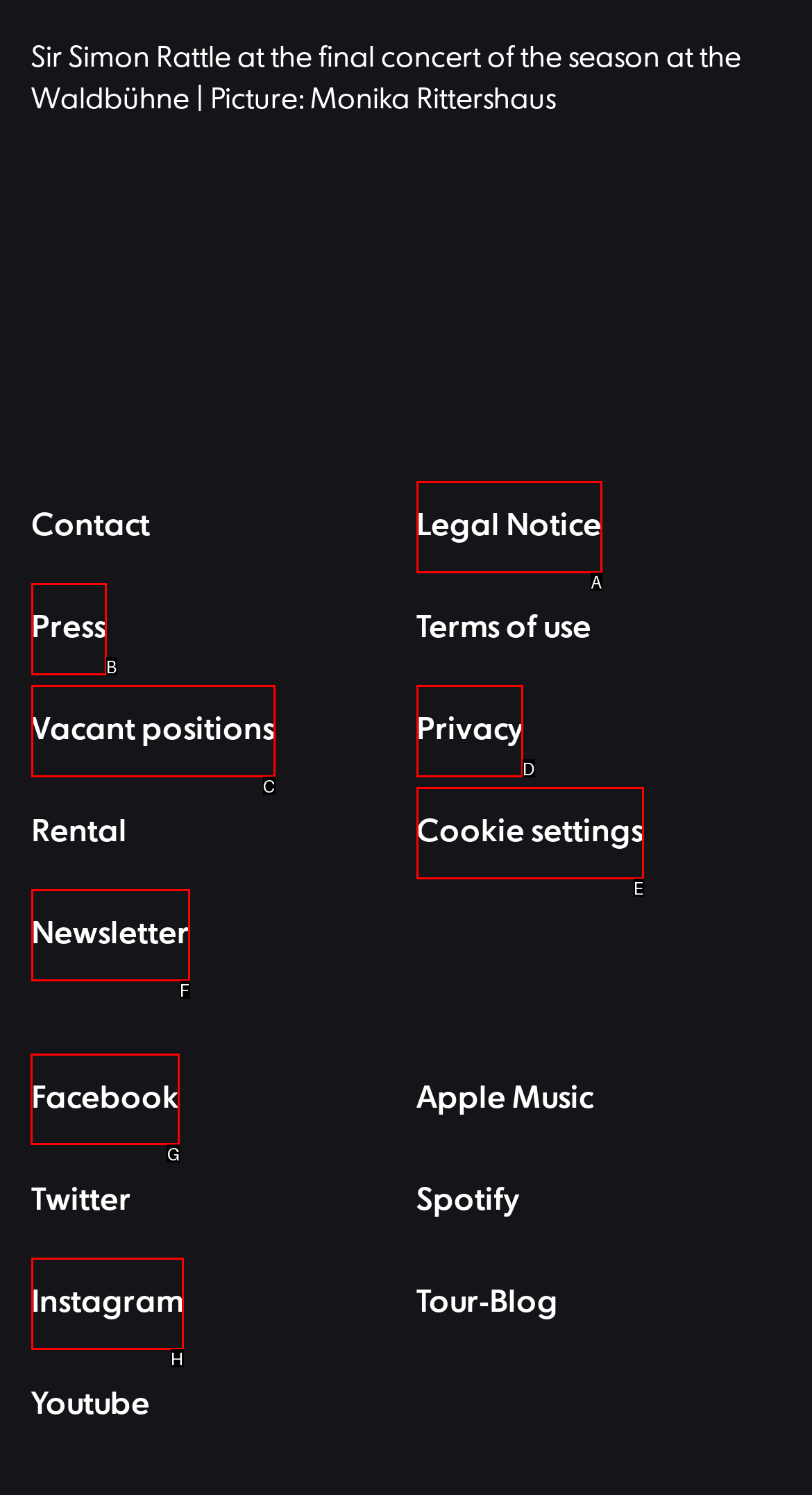Select the option I need to click to accomplish this task: Follow the Berliner Philharmoniker on Facebook
Provide the letter of the selected choice from the given options.

G